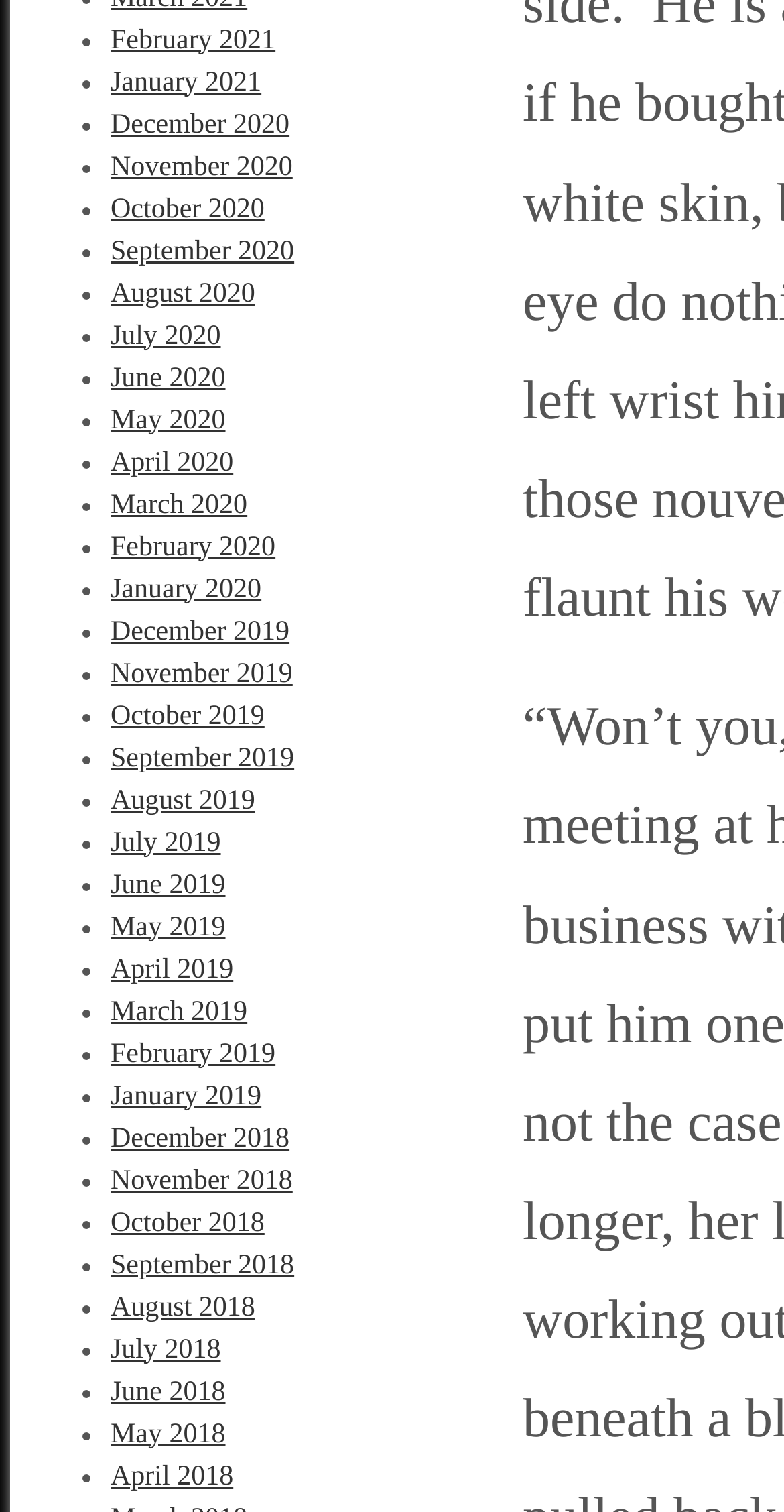Pinpoint the bounding box coordinates of the area that must be clicked to complete this instruction: "View June 2018".

[0.141, 0.911, 0.288, 0.931]